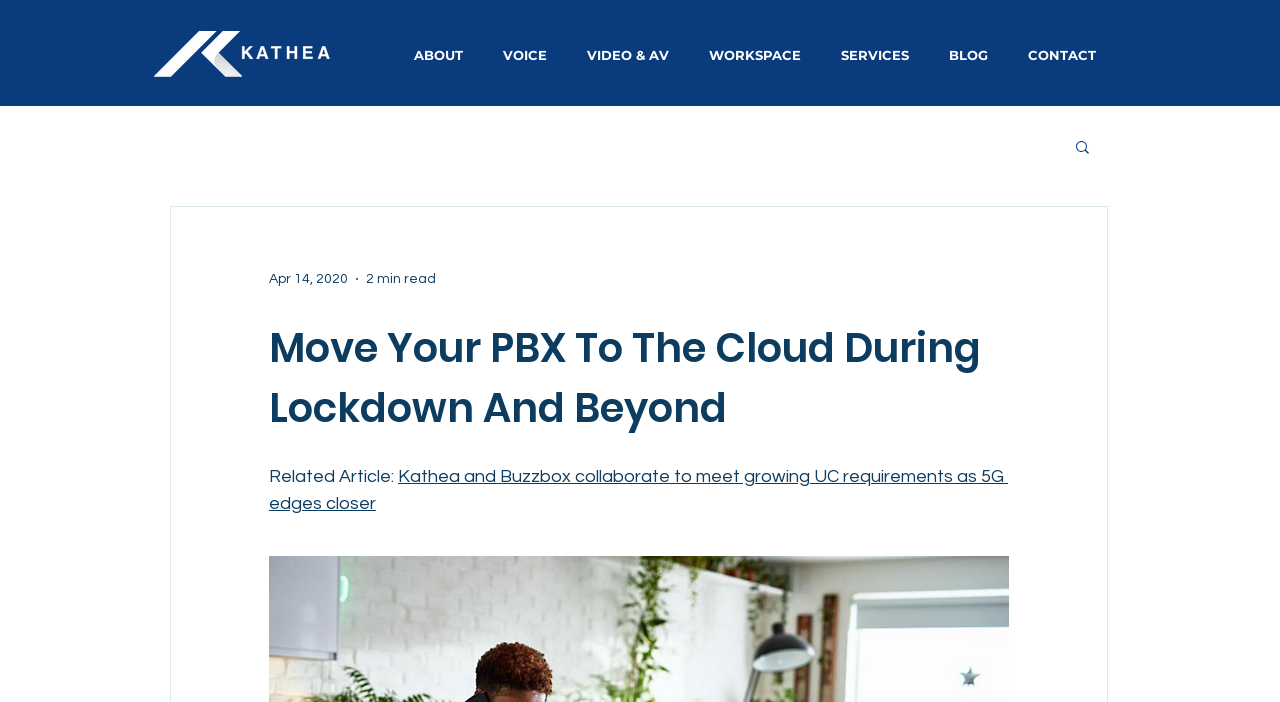What is the purpose of the button on the top right corner?
Based on the visual details in the image, please answer the question thoroughly.

The button element with the description 'Search' is located at the top right corner of the page, suggesting that it is a search button.